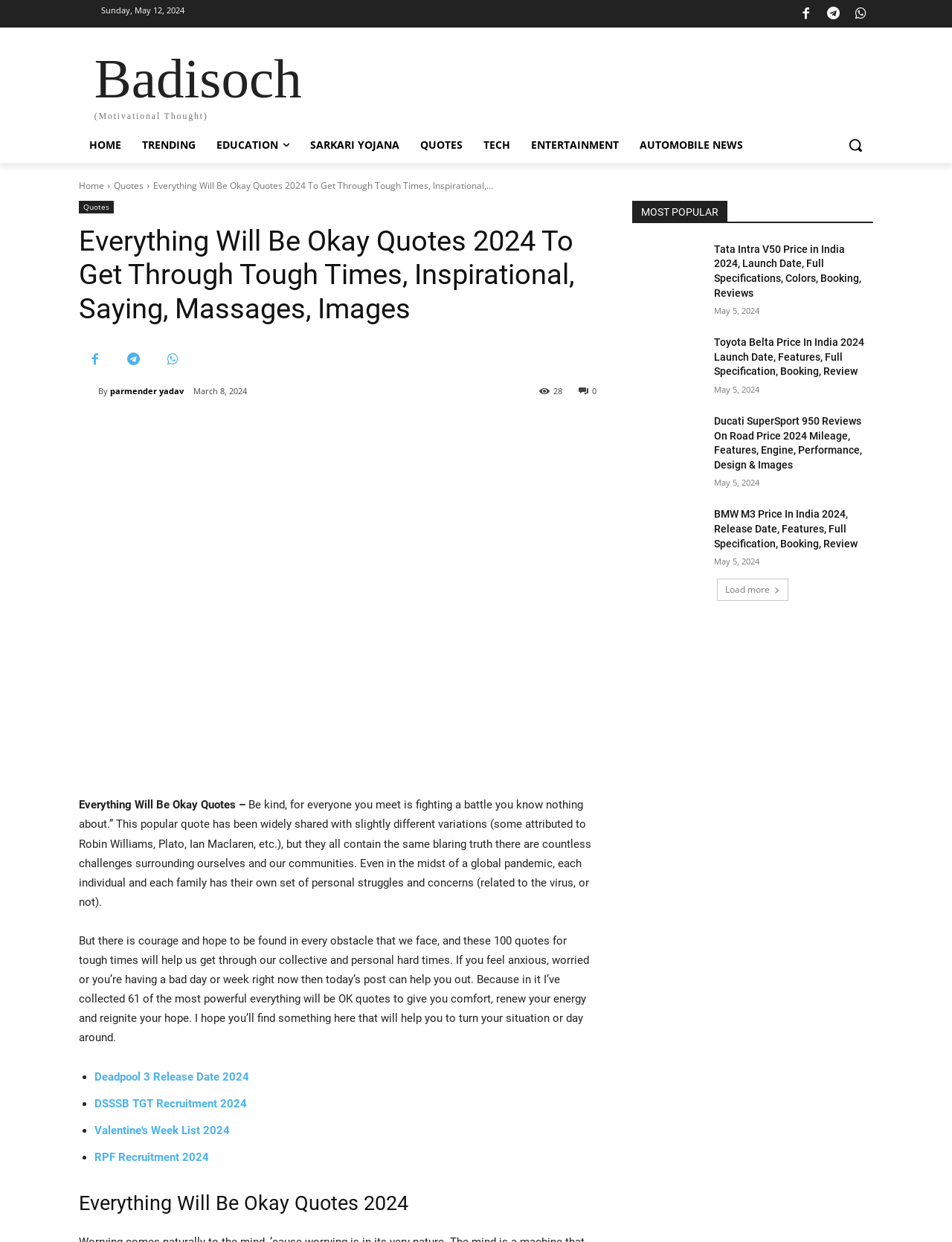Please identify the bounding box coordinates of the element's region that should be clicked to execute the following instruction: "Visit the 'TRENDING' page". The bounding box coordinates must be four float numbers between 0 and 1, i.e., [left, top, right, bottom].

[0.138, 0.102, 0.216, 0.131]